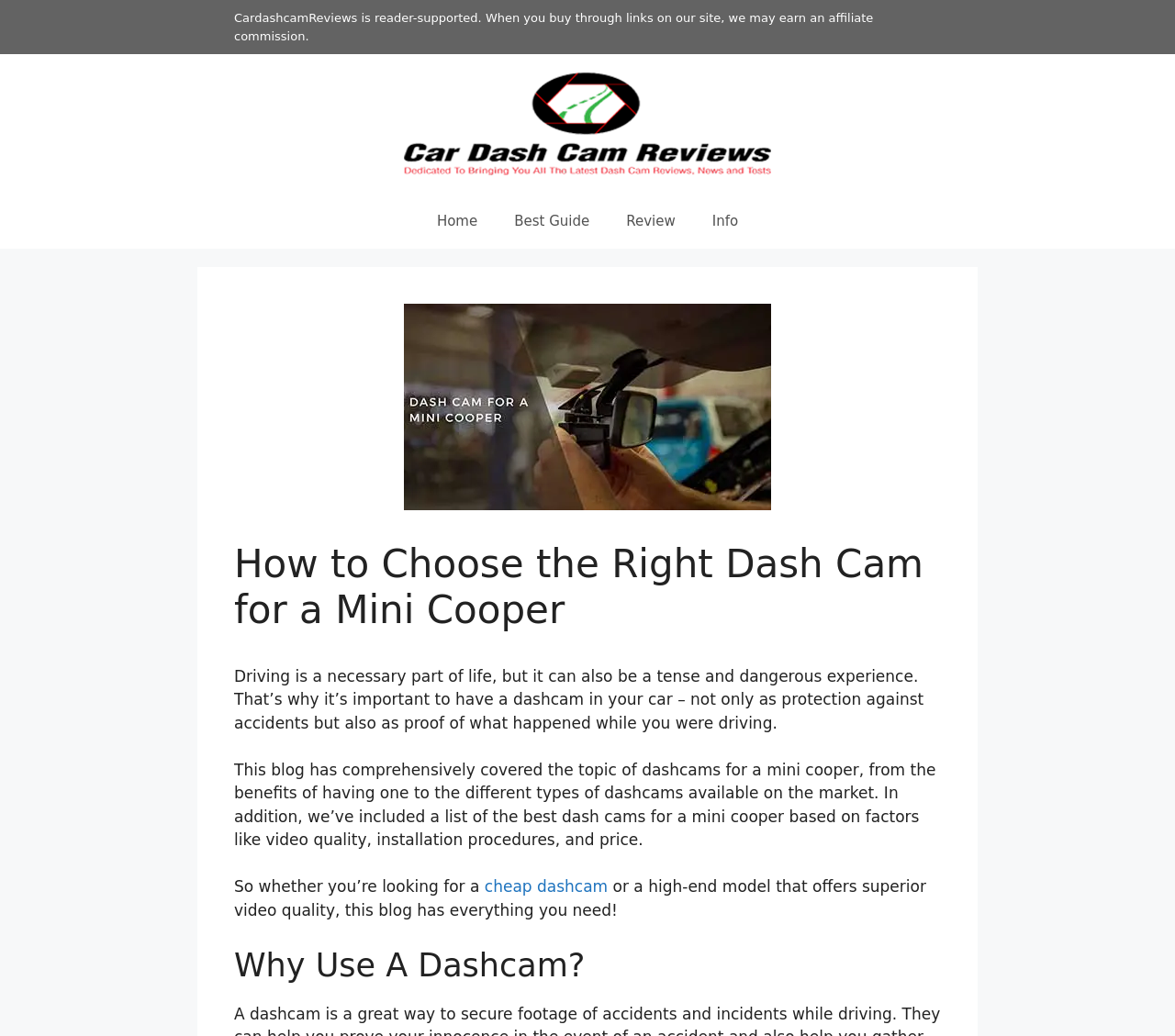Generate a comprehensive description of the contents of the webpage.

The webpage is about choosing the right dash cam for a Mini Cooper. At the top, there is a banner with a link to the site's homepage, accompanied by an image of a dash cam. Below the banner, there is a navigation menu with four links: Home, Best Guide, Review, and Info. 

On the left side of the page, there is a complementary section with a disclaimer about affiliate commissions. Below this section, there is a heading that reads "How to Choose the Right Dash Cam for a Mini Cooper". 

The main content of the page is divided into several paragraphs. The first paragraph explains the importance of having a dash cam in a car, not only for protection against accidents but also as proof of what happened while driving. The second paragraph summarizes the content of the blog, which covers the benefits of having a dash cam, the different types available, and a list of the best dash cams for a Mini Cooper based on factors like video quality, installation, and price. 

The third paragraph provides a link to a section about cheap dash cams and mentions that the blog has everything needed to find the right dash cam, whether it's a budget-friendly option or a high-end model with superior video quality. 

Finally, there is a heading that reads "Why Use A Dashcam?" located at the bottom of the page.